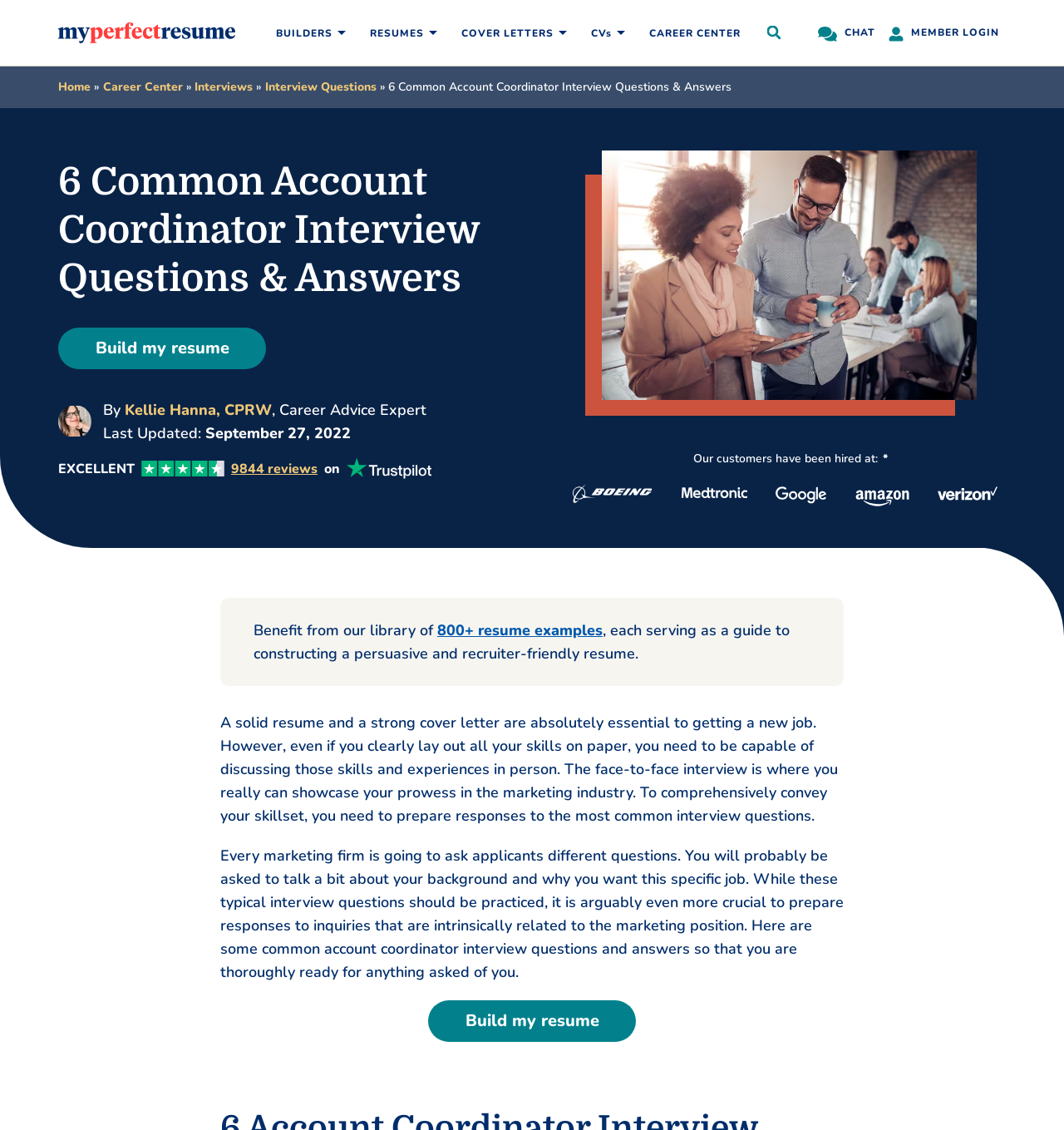Find the bounding box coordinates for the area that should be clicked to accomplish the instruction: "Search for something".

[0.712, 0.014, 0.743, 0.044]